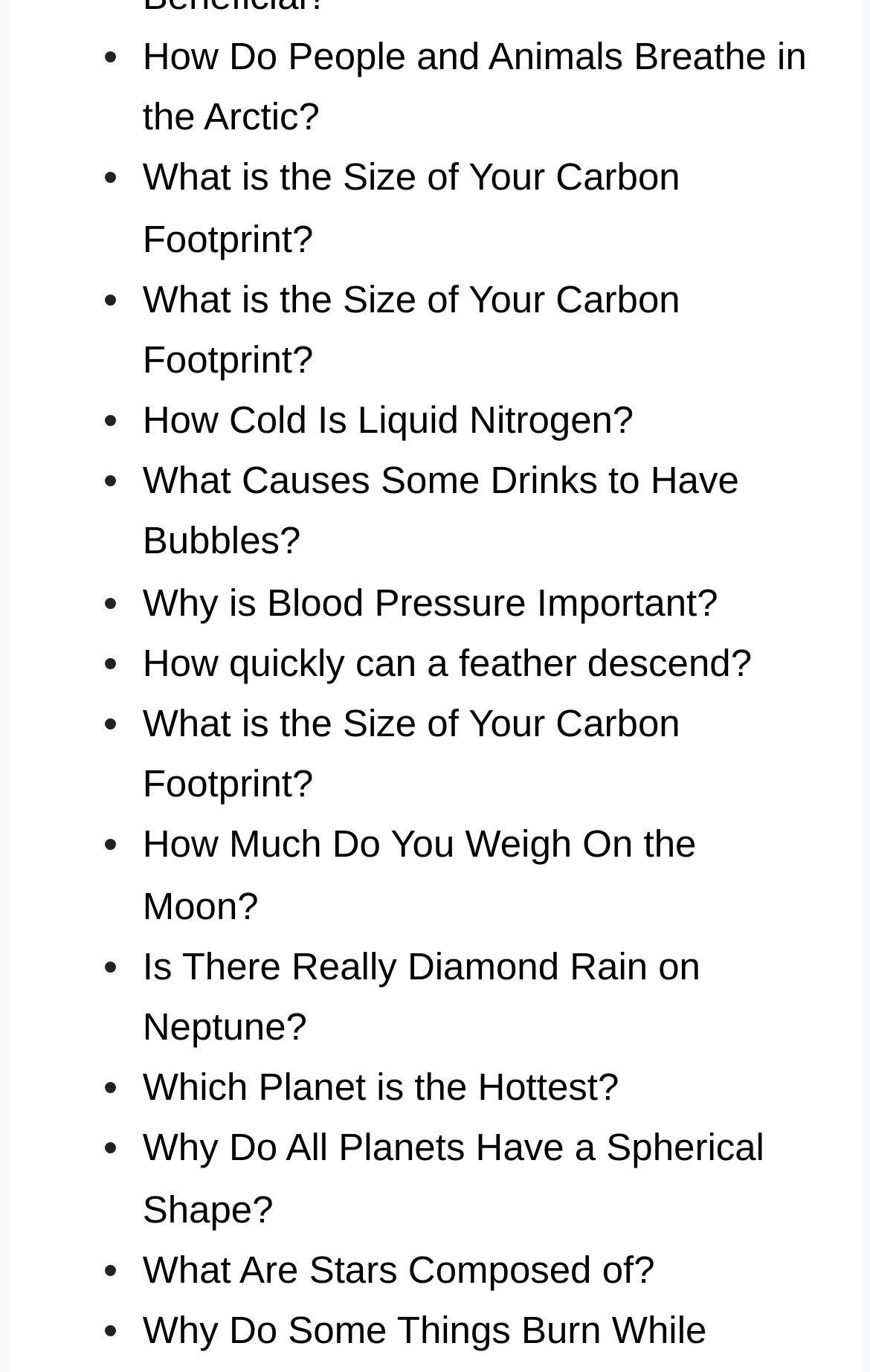How many links are on this webpage?
Observe the image and answer the question with a one-word or short phrase response.

20